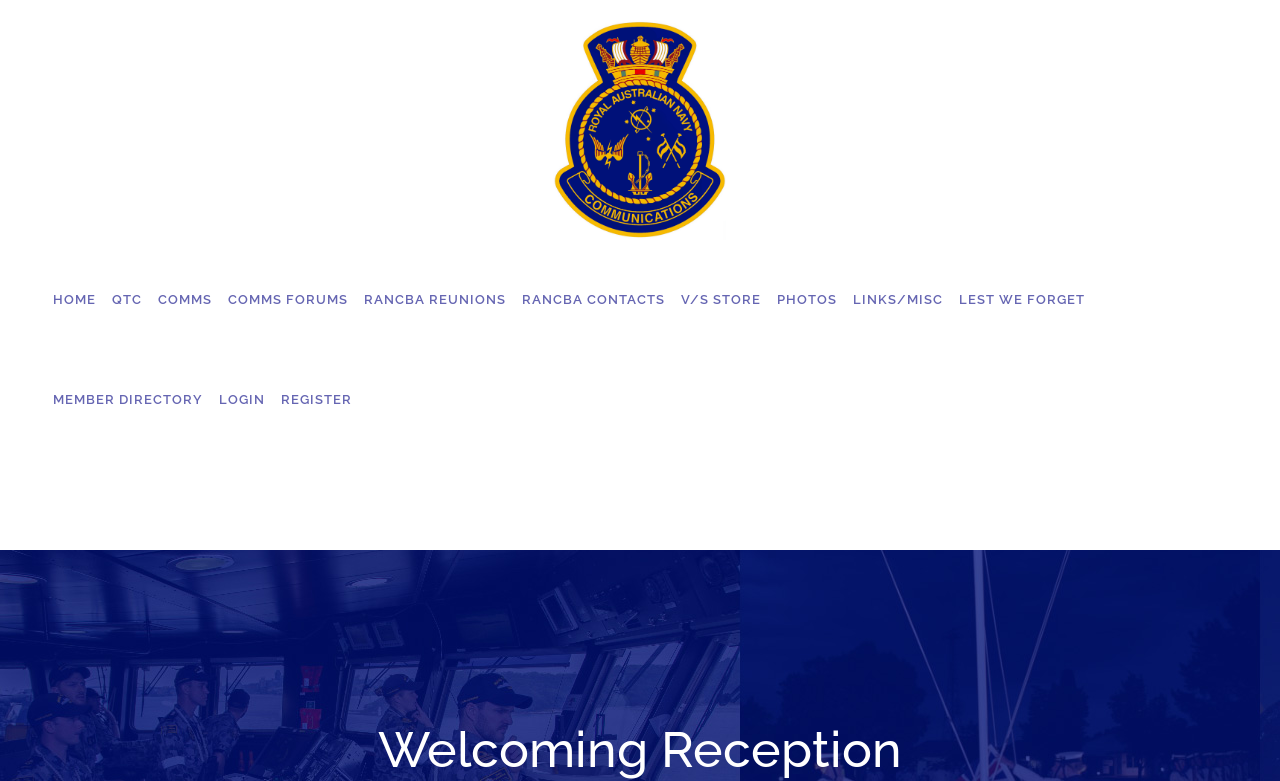Identify the bounding box coordinates of the element that should be clicked to fulfill this task: "View RANCBA REUNIONS". The coordinates should be provided as four float numbers between 0 and 1, i.e., [left, top, right, bottom].

[0.278, 0.32, 0.402, 0.448]